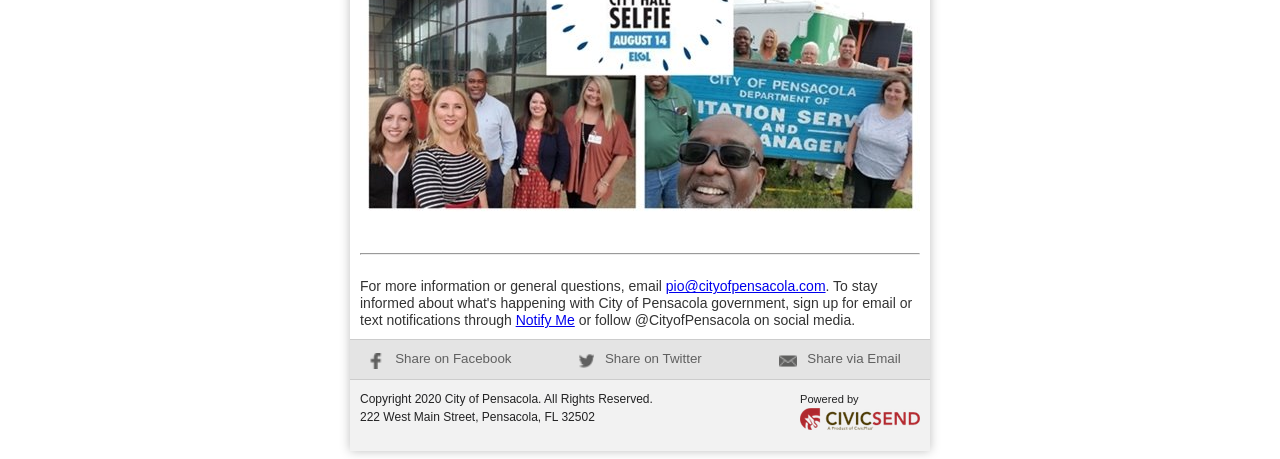What is the email address for general questions?
Kindly offer a detailed explanation using the data available in the image.

The email address for general questions can be found in the text block that says 'For more information or general questions, email pio@cityofpensacola.com.'